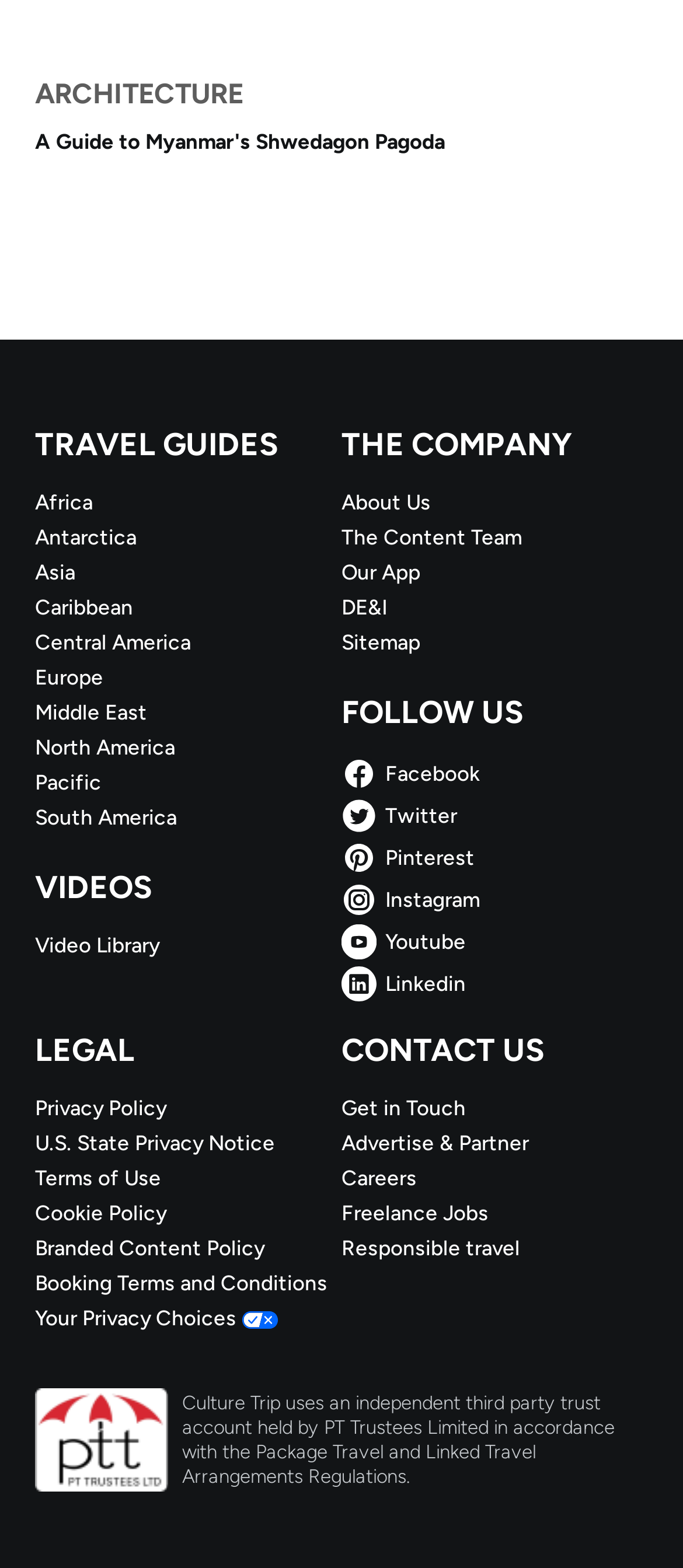How many regions are listed for travel guides?
Provide a well-explained and detailed answer to the question.

The webpage has links to Africa, Antarctica, Asia, Caribbean, Central America, Europe, Middle East, North America, Pacific, South America, which are all regions, and therefore there are 12 regions listed for travel guides.